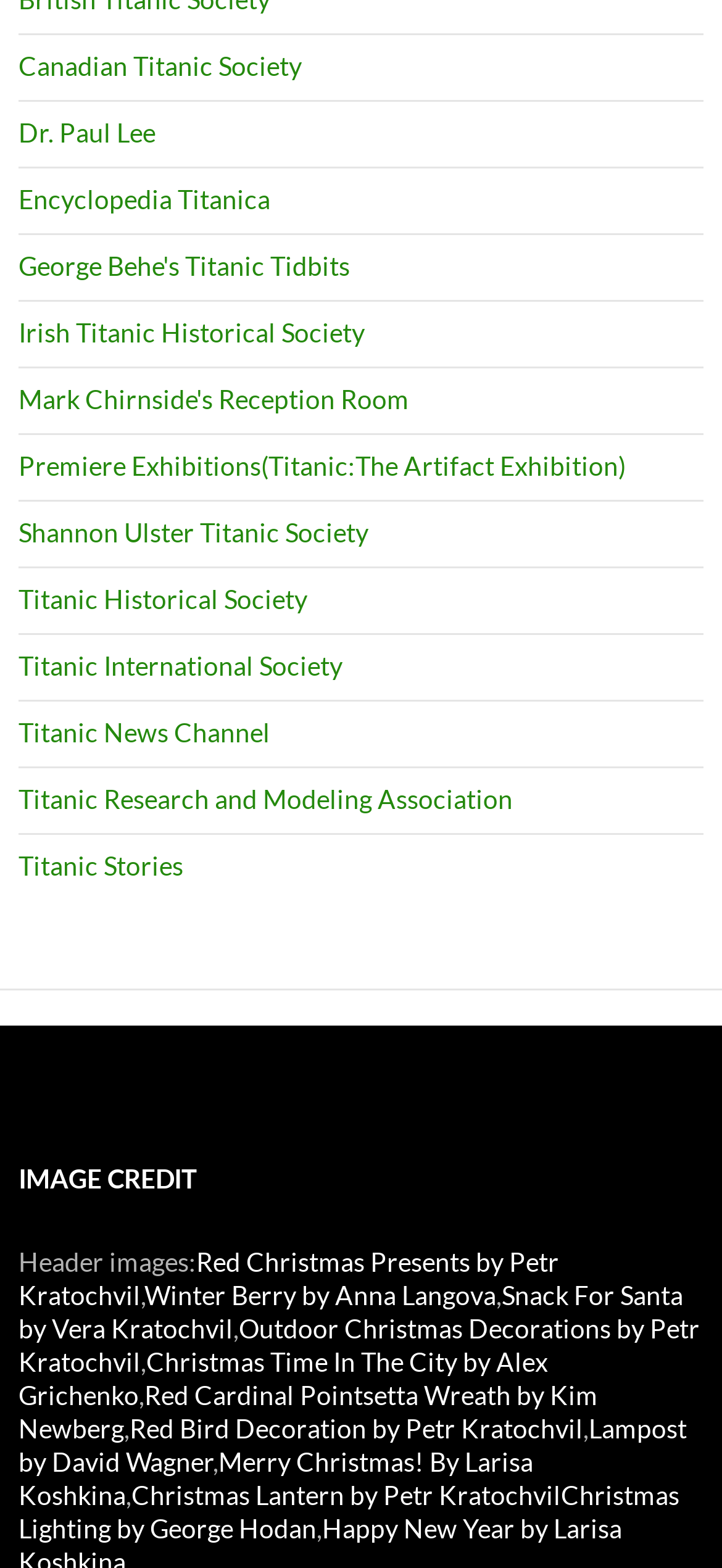Locate the bounding box coordinates of the element I should click to achieve the following instruction: "access the Titanic News Channel website".

[0.026, 0.457, 0.374, 0.477]